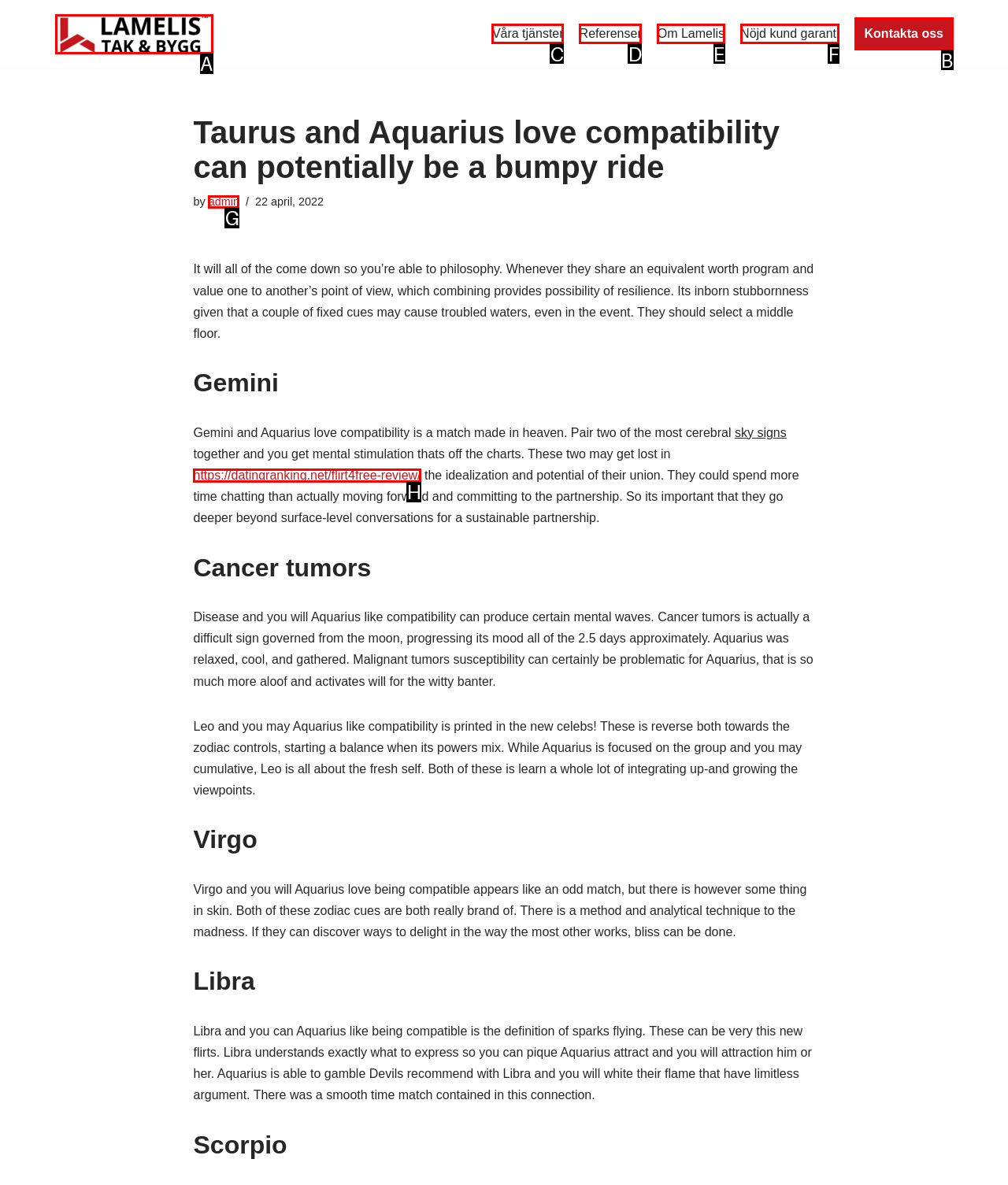Find the UI element described as: Speed & Conditioning Program
Reply with the letter of the appropriate option.

None